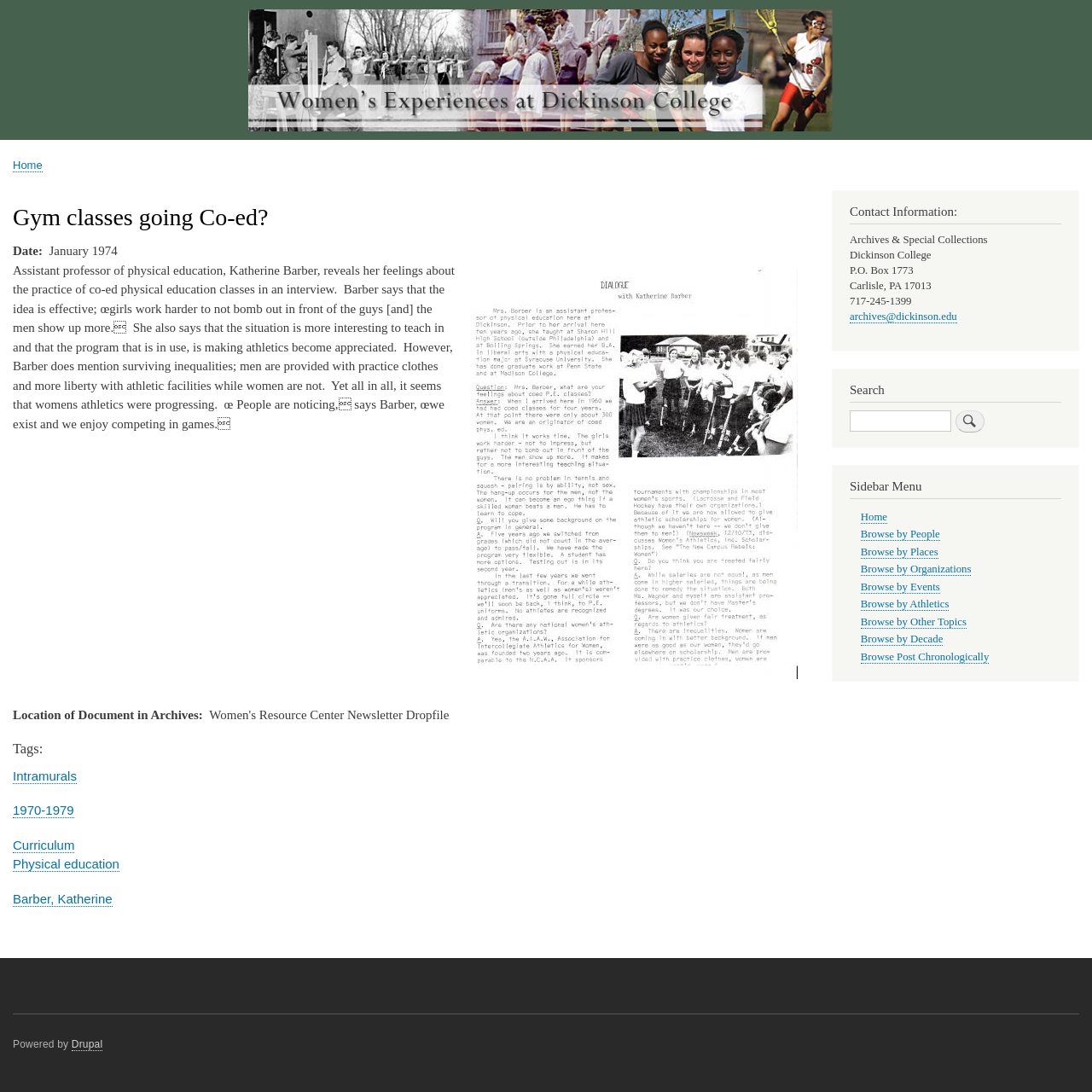Find and provide the bounding box coordinates for the UI element described here: "Barber, Katherine". The coordinates should be given as four float numbers between 0 and 1: [left, top, right, bottom].

[0.012, 0.816, 0.103, 0.83]